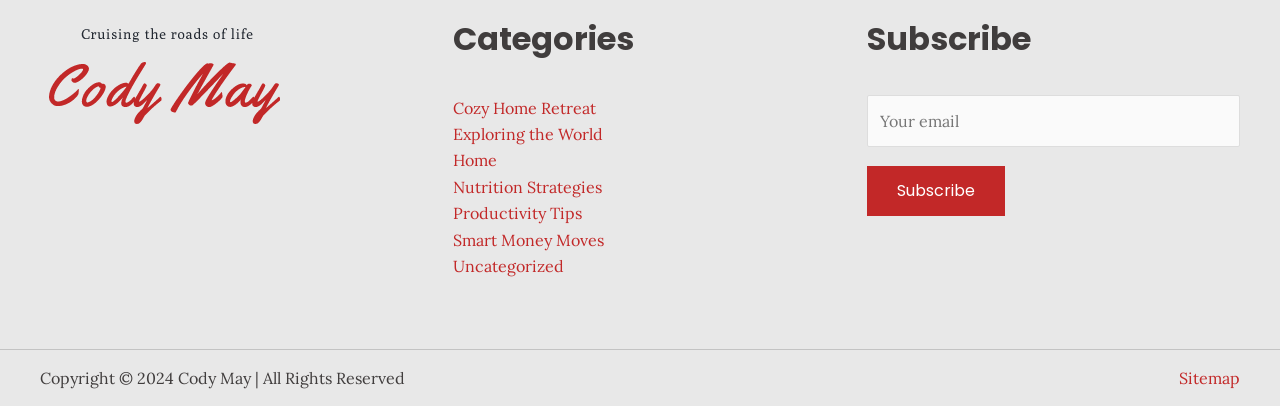Give a one-word or one-phrase response to the question: 
What is the purpose of the form?

Subscribe